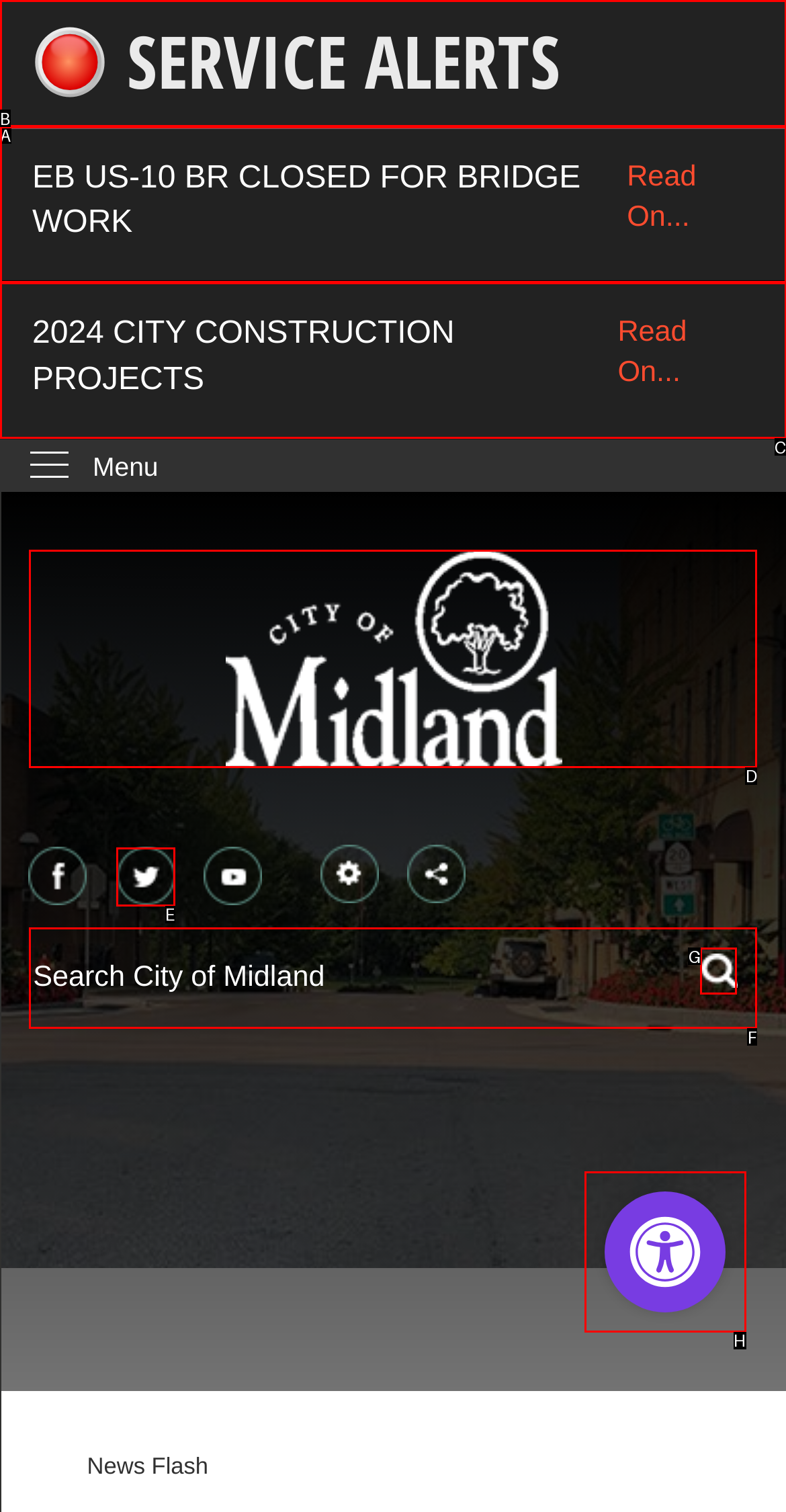To execute the task: Discover personalization options, which one of the highlighted HTML elements should be clicked? Answer with the option's letter from the choices provided.

H